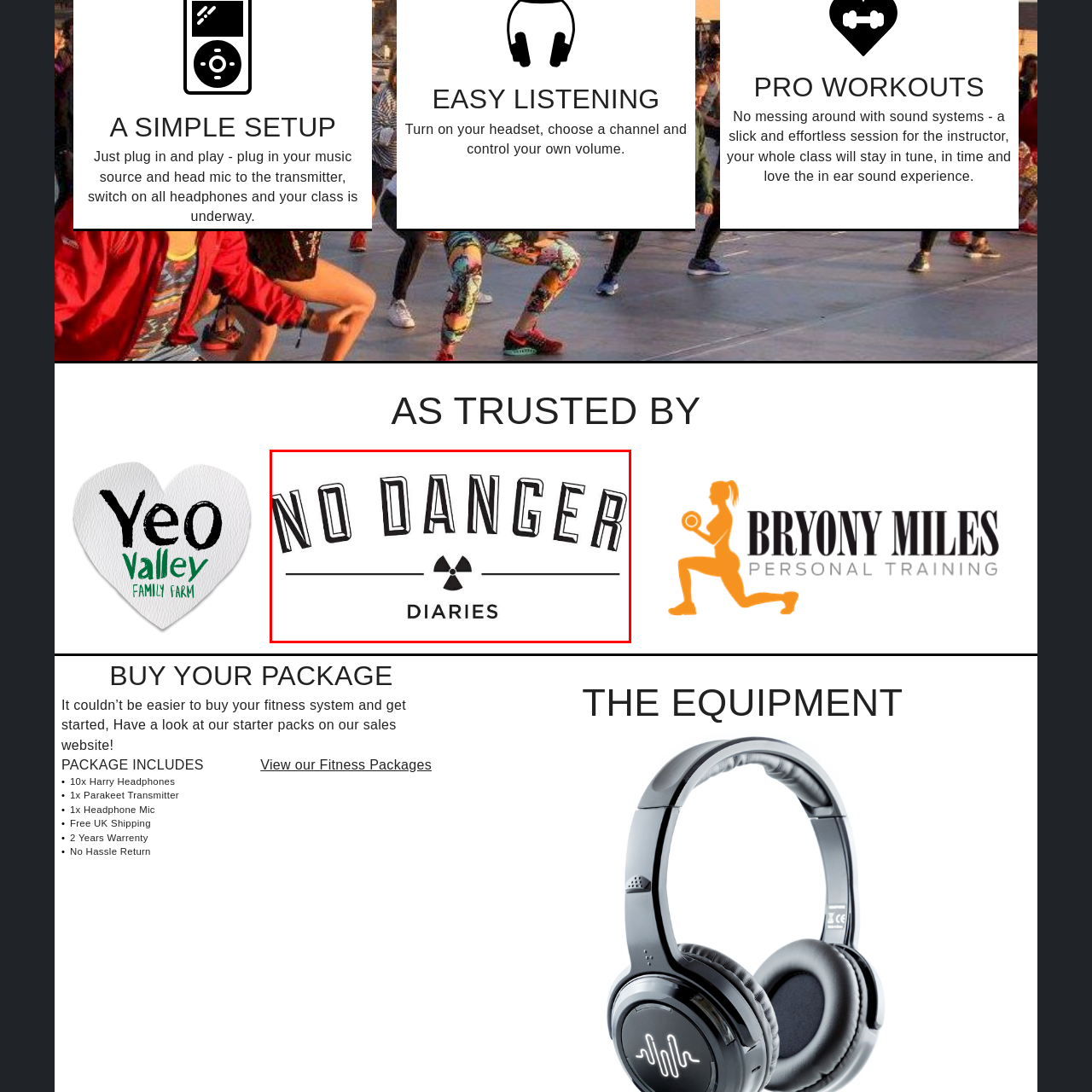What word appears beneath the symbol?
Observe the image within the red bounding box and formulate a detailed response using the visual elements present.

The word 'DIARIES' is written in a more understated font beneath the radiation icon, adding contrast to the overall design of the logo and suggesting a narrative or collection of stories.